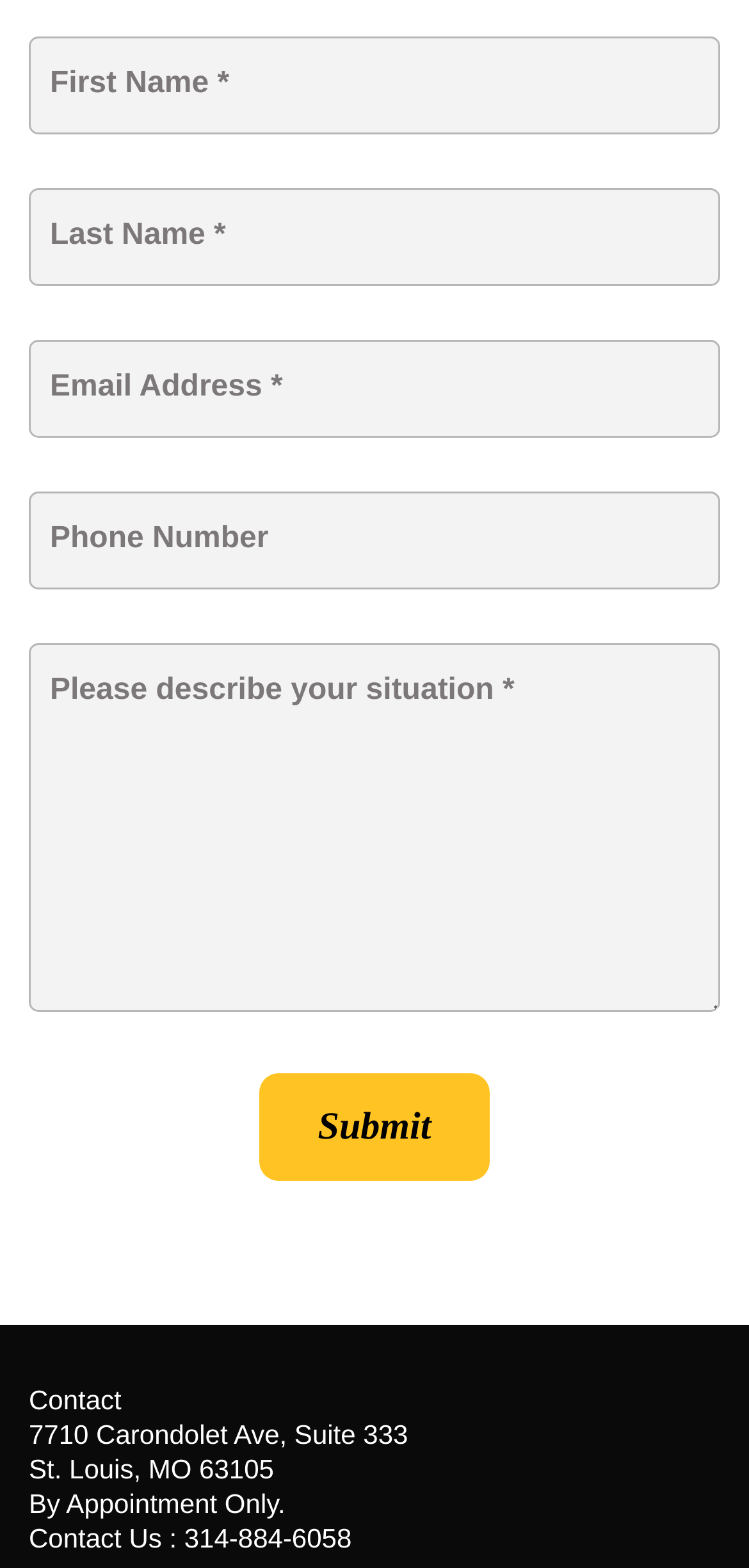Observe the image and answer the following question in detail: What is the purpose of the button?

I found the button element with the text 'Submit' which is located at the coordinates [0.346, 0.684, 0.654, 0.753]. The purpose of this button is to submit the form or input data.